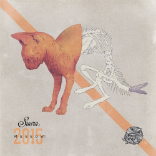What is depicted on the album cover? Look at the image and give a one-word or short phrase answer.

A cat